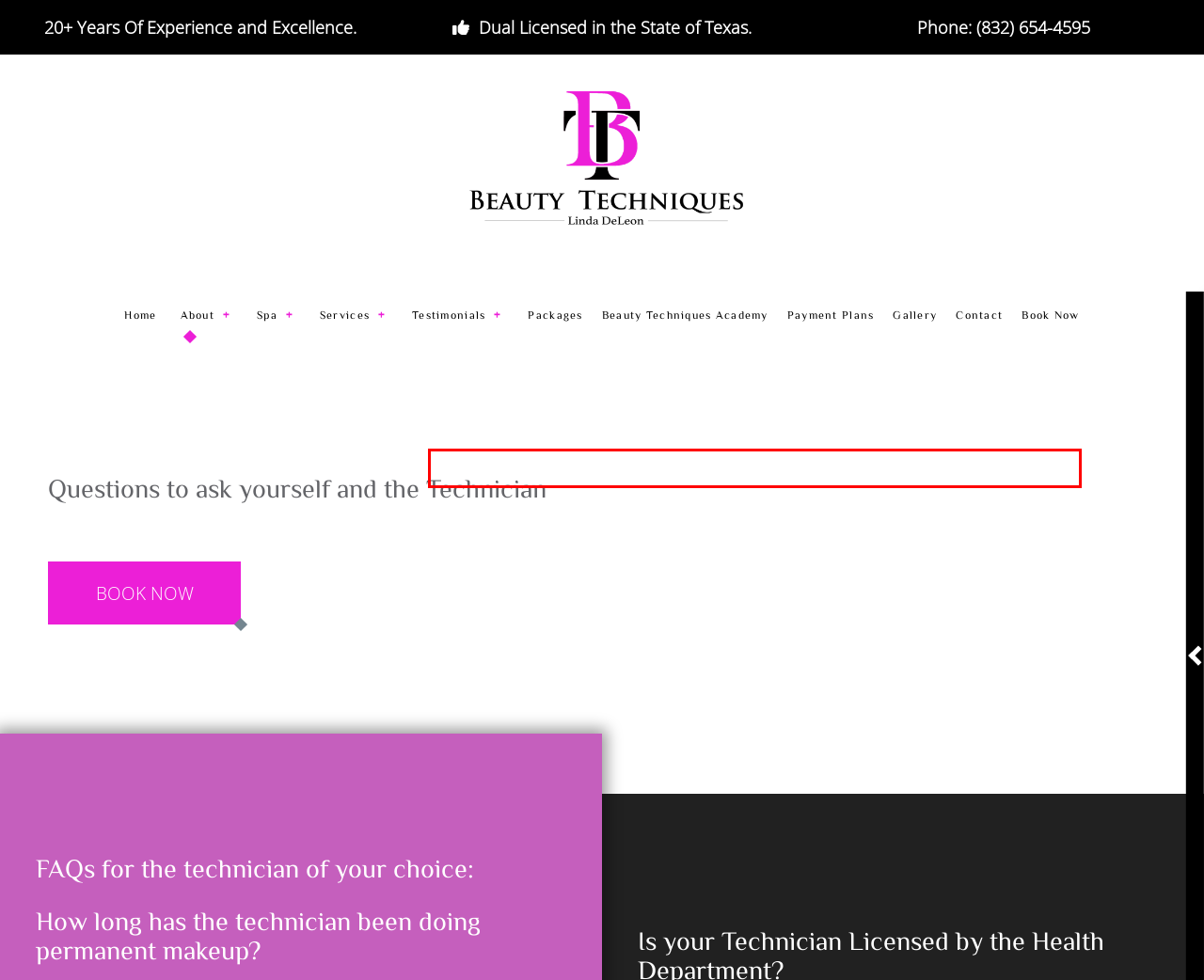You see a screenshot of a webpage with a red bounding box surrounding an element. Pick the webpage description that most accurately represents the new webpage after interacting with the element in the red bounding box. The options are:
A. Contact | Houston Microblading, Permanent Makeup and Cryotherapy
B. Eyelash Extensions | Houston Microblading, Permanent Makeup and Cryotherapy
C. Microblading | Houston Microblading, Permanent Makeup and Cryotherapy
D. Gallery | Houston Microblading, Permanent Makeup and Cryotherapy
E. Cryo & Body Services | Houston Microblading, Permanent Makeup and Cryotherapy
F. Tattoo Removal | Beauty Techniques
G. Threading & Waxing Bar | Houston Microblading, Permanent Makeup and Cryotherapy
H. Eyelash Perm and Lifts | Houston Microblading, Permanent Makeup and Cryotherapy

B